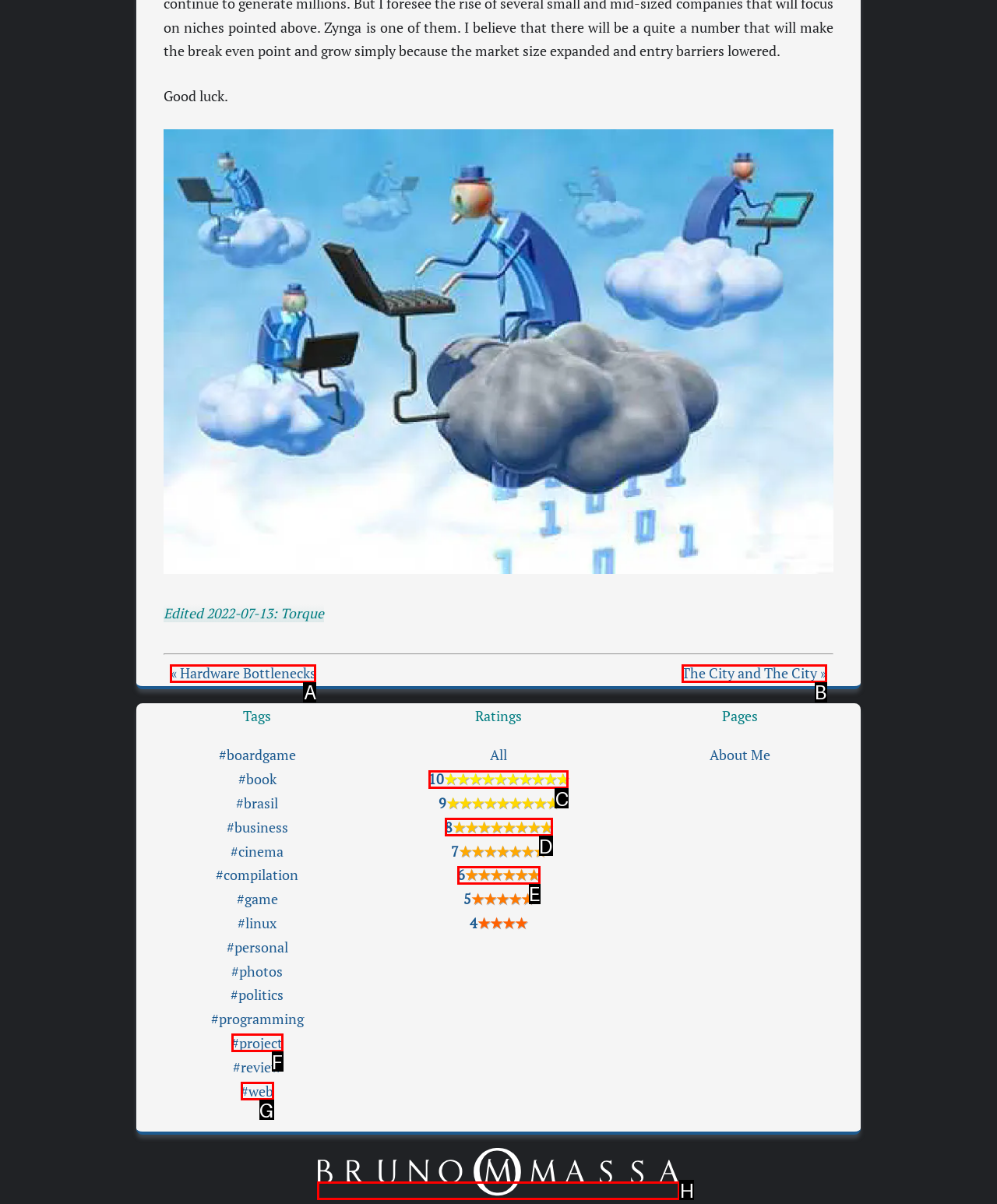Tell me the letter of the correct UI element to click for this instruction: Rate with 10 stars. Answer with the letter only.

C